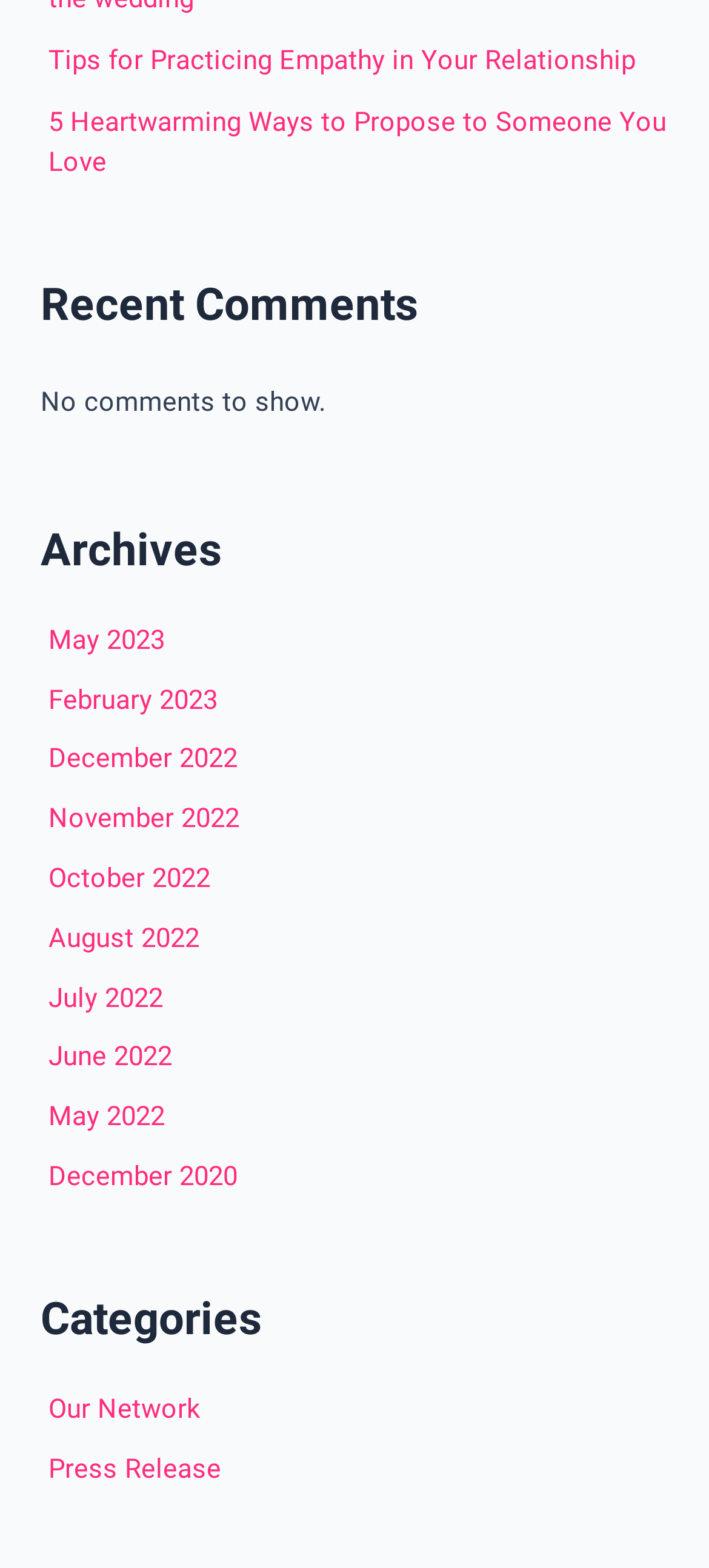Based on the image, provide a detailed response to the question:
How many months are listed in the archives?

There are 12 links in the archives section, each representing a different month, from May 2023 to December 2020, which suggests that there are 12 months listed in the archives.